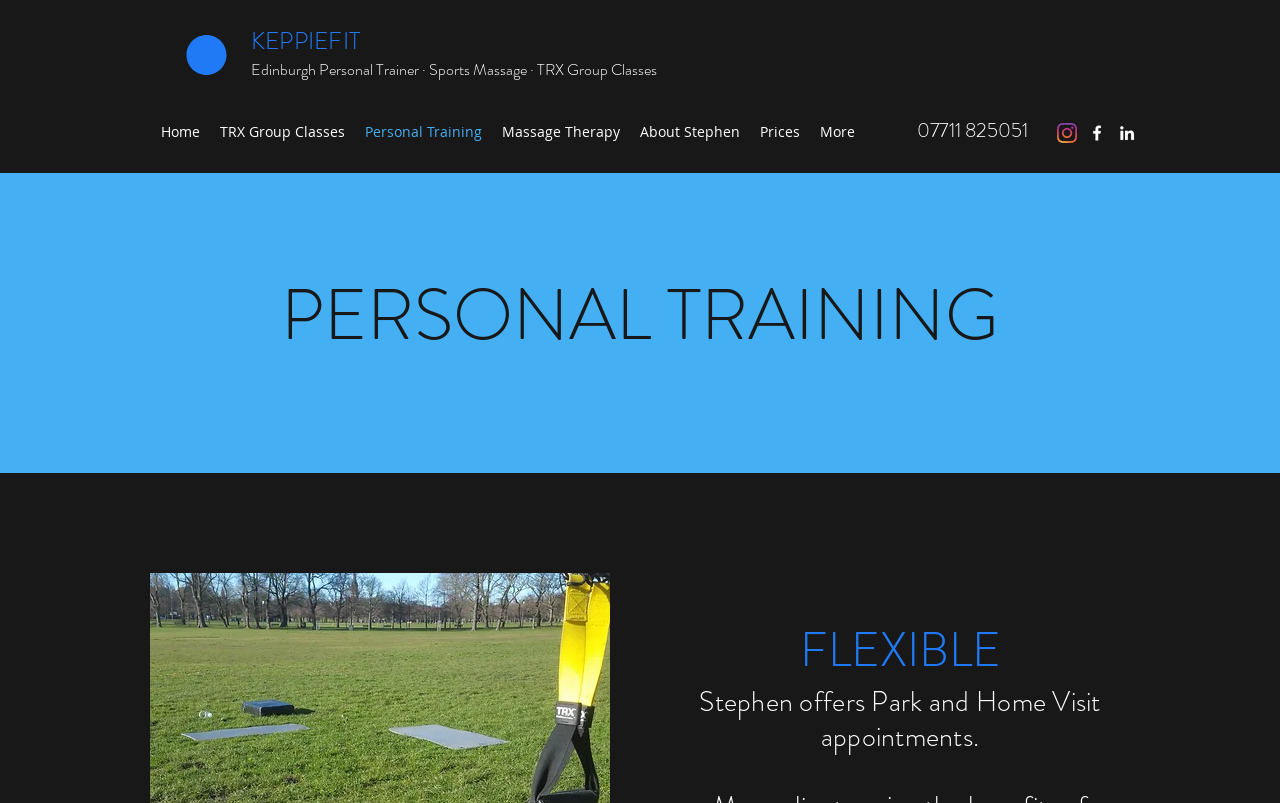Locate the bounding box for the described UI element: "Prices". Ensure the coordinates are four float numbers between 0 and 1, formatted as [left, top, right, bottom].

[0.586, 0.145, 0.633, 0.183]